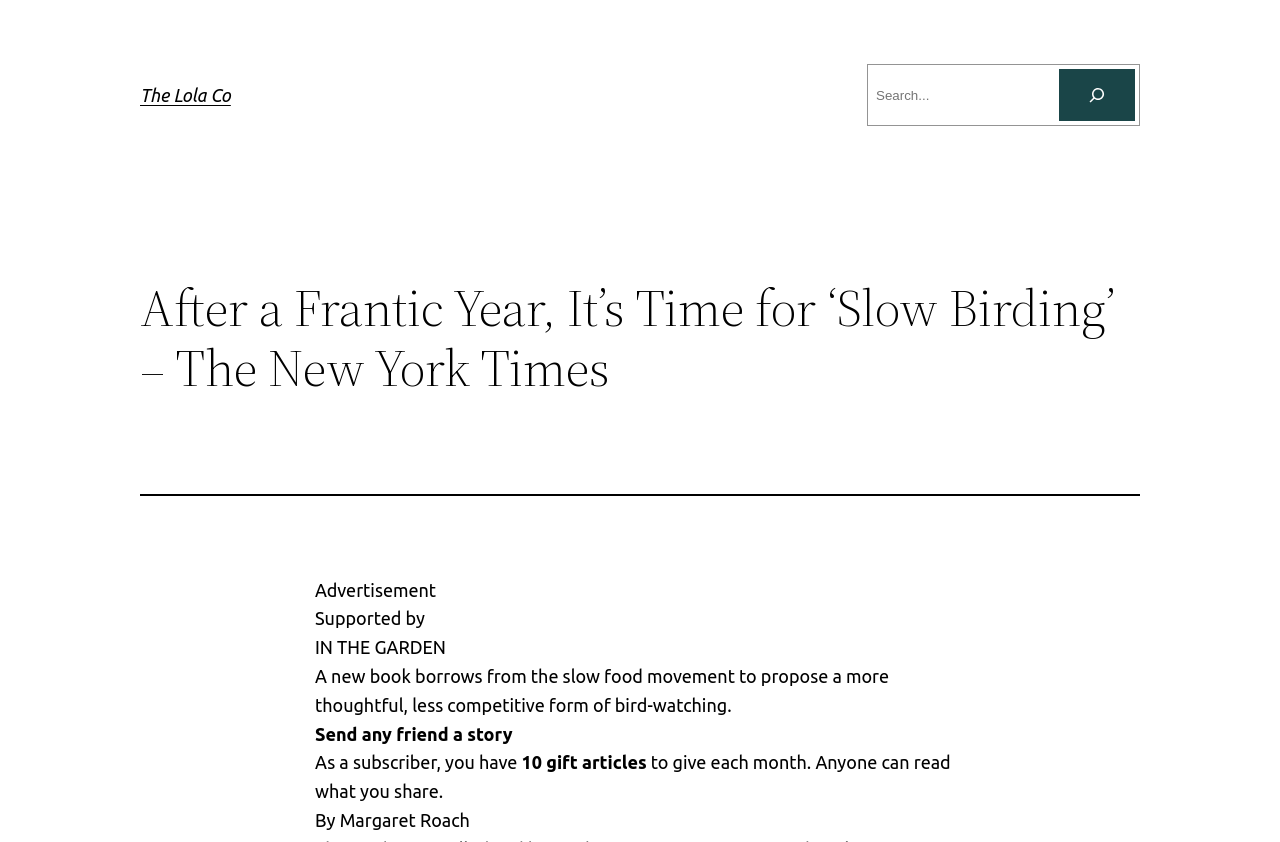Find the bounding box coordinates for the HTML element described in this sentence: "name="s" placeholder="Search..."". Provide the coordinates as four float numbers between 0 and 1, in the format [left, top, right, bottom].

[0.681, 0.082, 0.82, 0.144]